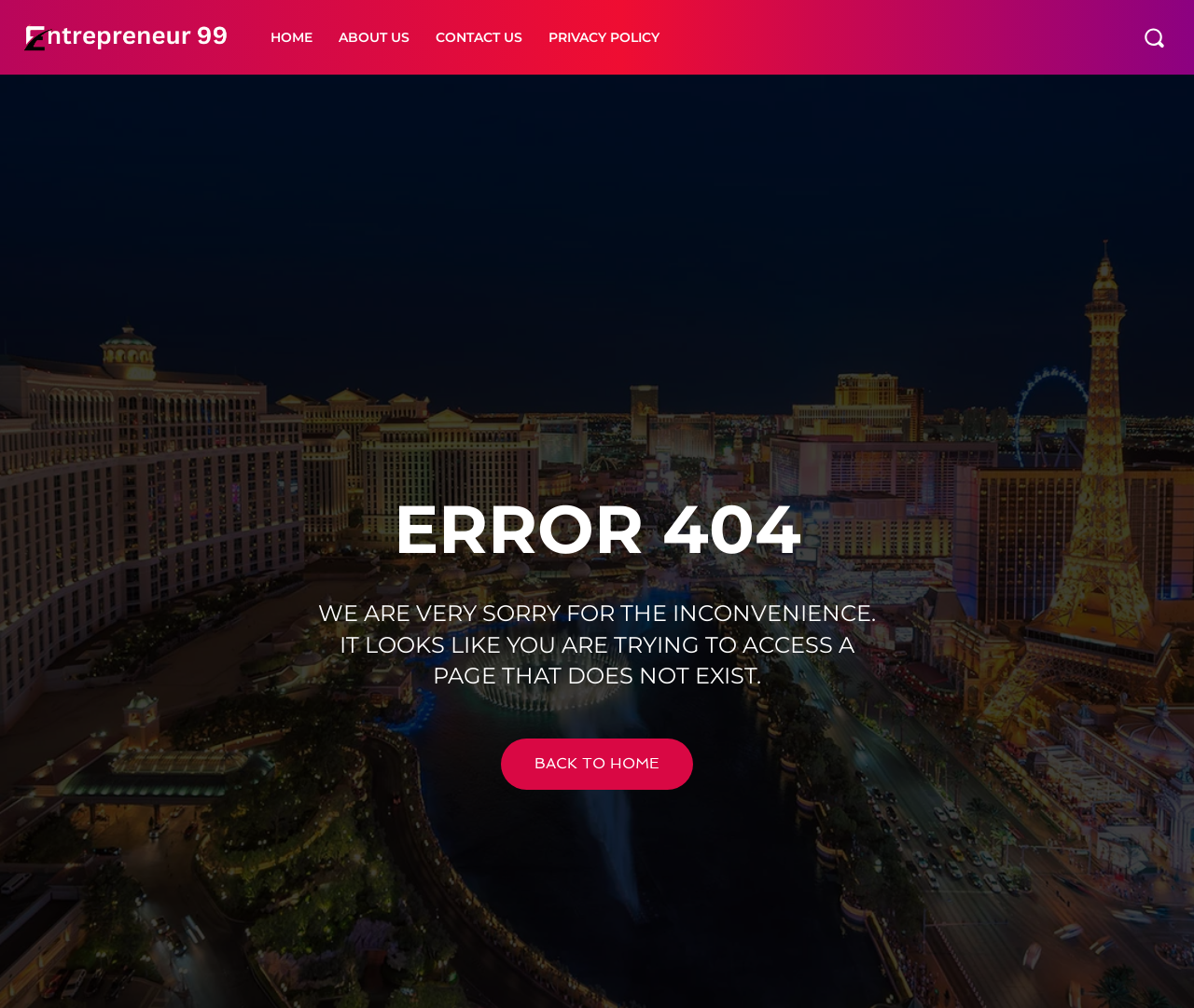Find the UI element described as: "PRIVACY POLICY" and predict its bounding box coordinates. Ensure the coordinates are four float numbers between 0 and 1, [left, top, right, bottom].

[0.448, 0.0, 0.563, 0.074]